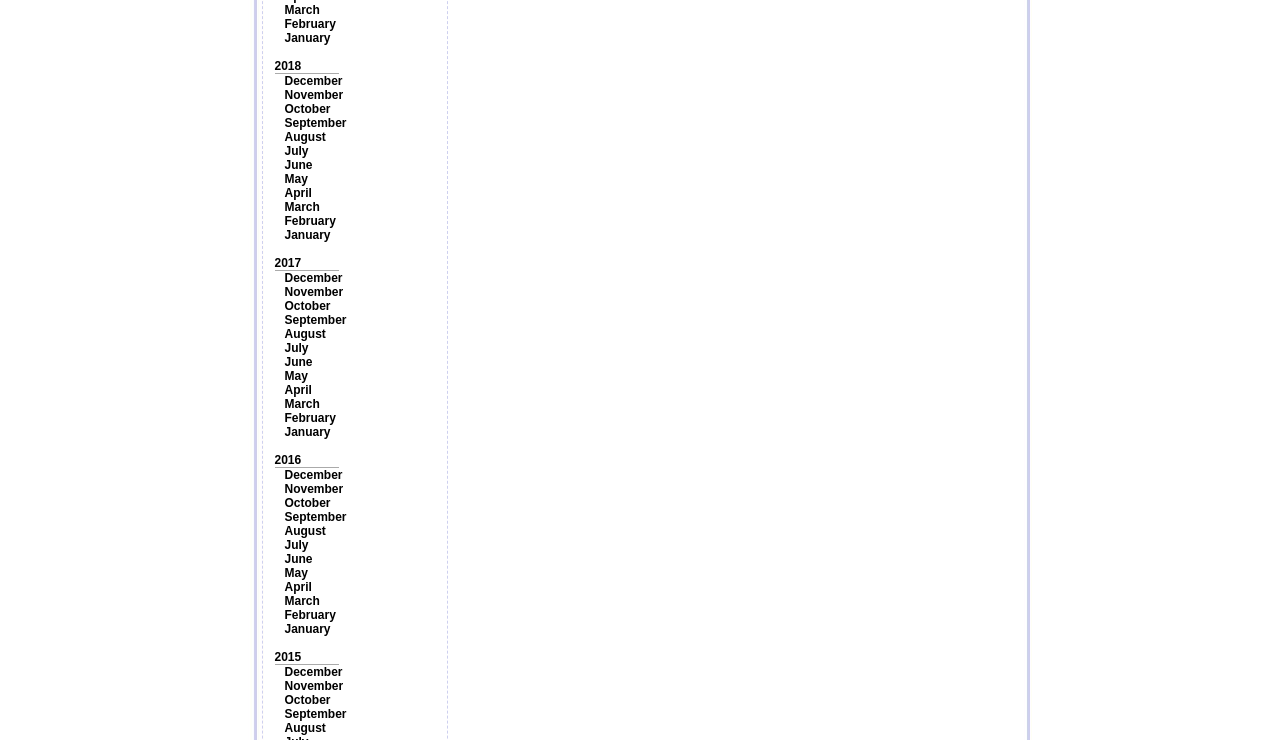Kindly provide the bounding box coordinates of the section you need to click on to fulfill the given instruction: "Go to December".

[0.222, 0.1, 0.268, 0.119]